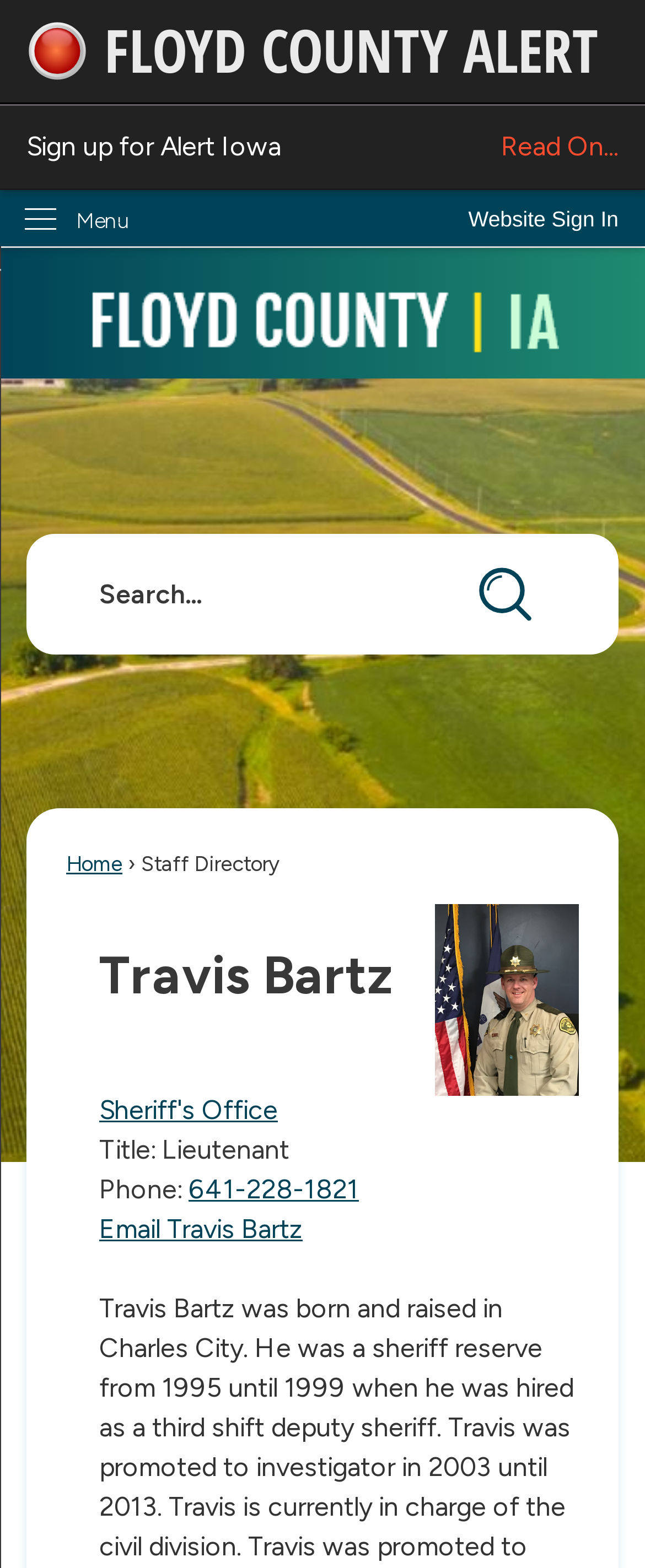What is the name of the staff member?
Based on the image, respond with a single word or phrase.

Travis Bartz